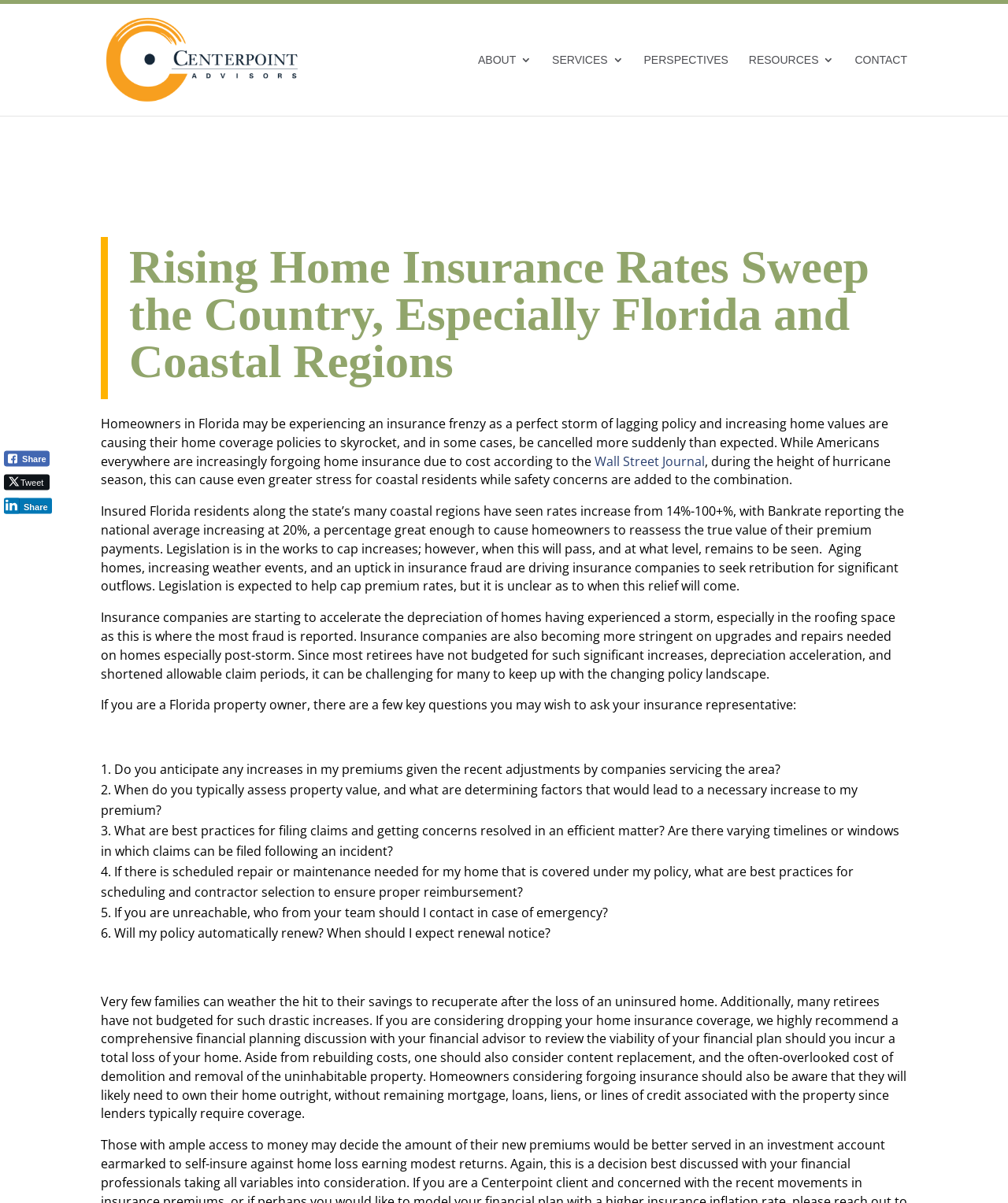Kindly provide the bounding box coordinates of the section you need to click on to fulfill the given instruction: "View the 'Recent Posts' section".

None